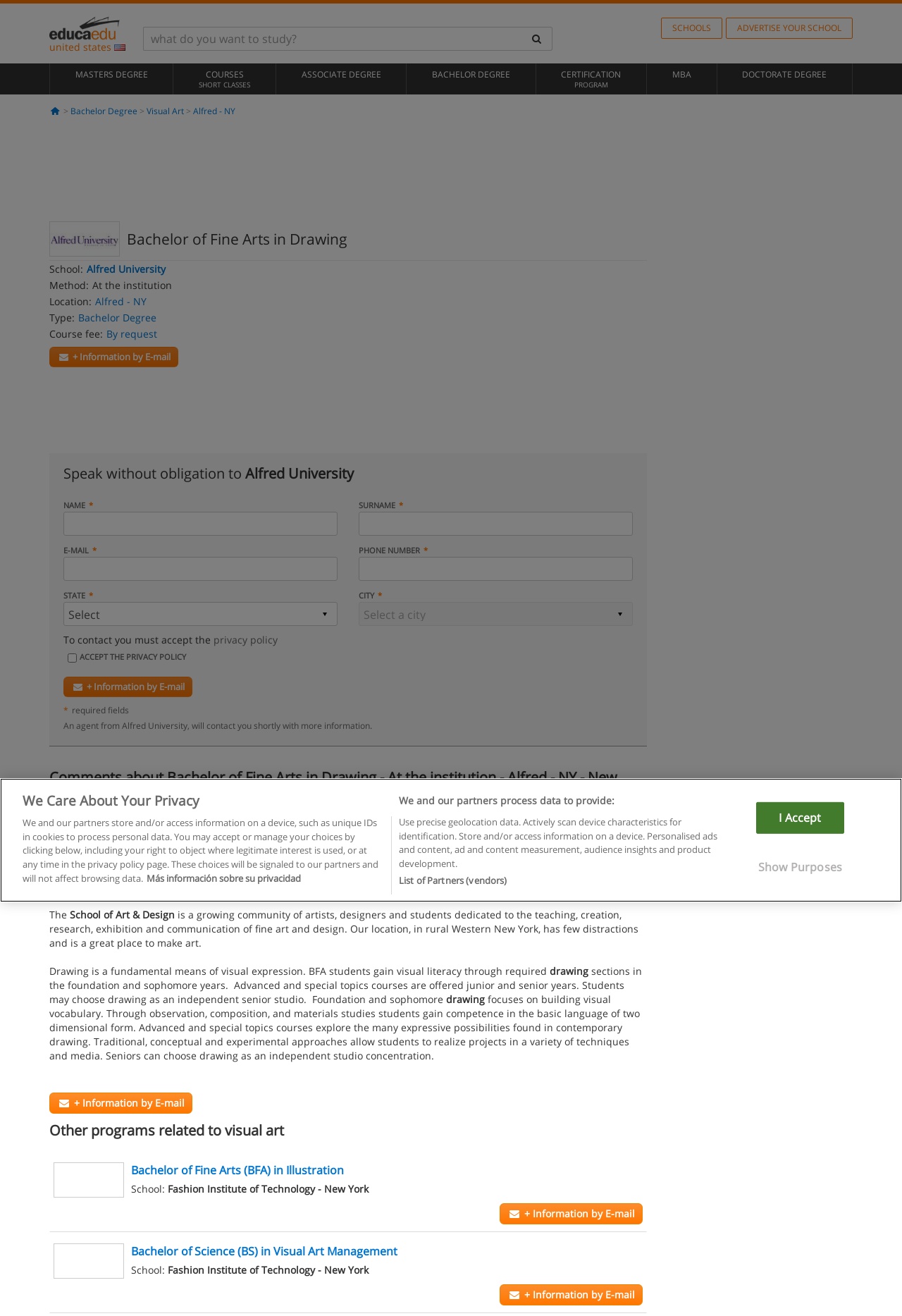What is the name of the program that provides opportunities to combine studies in ceramic art, art history, and other areas?
Use the screenshot to answer the question with a single word or phrase.

The School of Art & Design